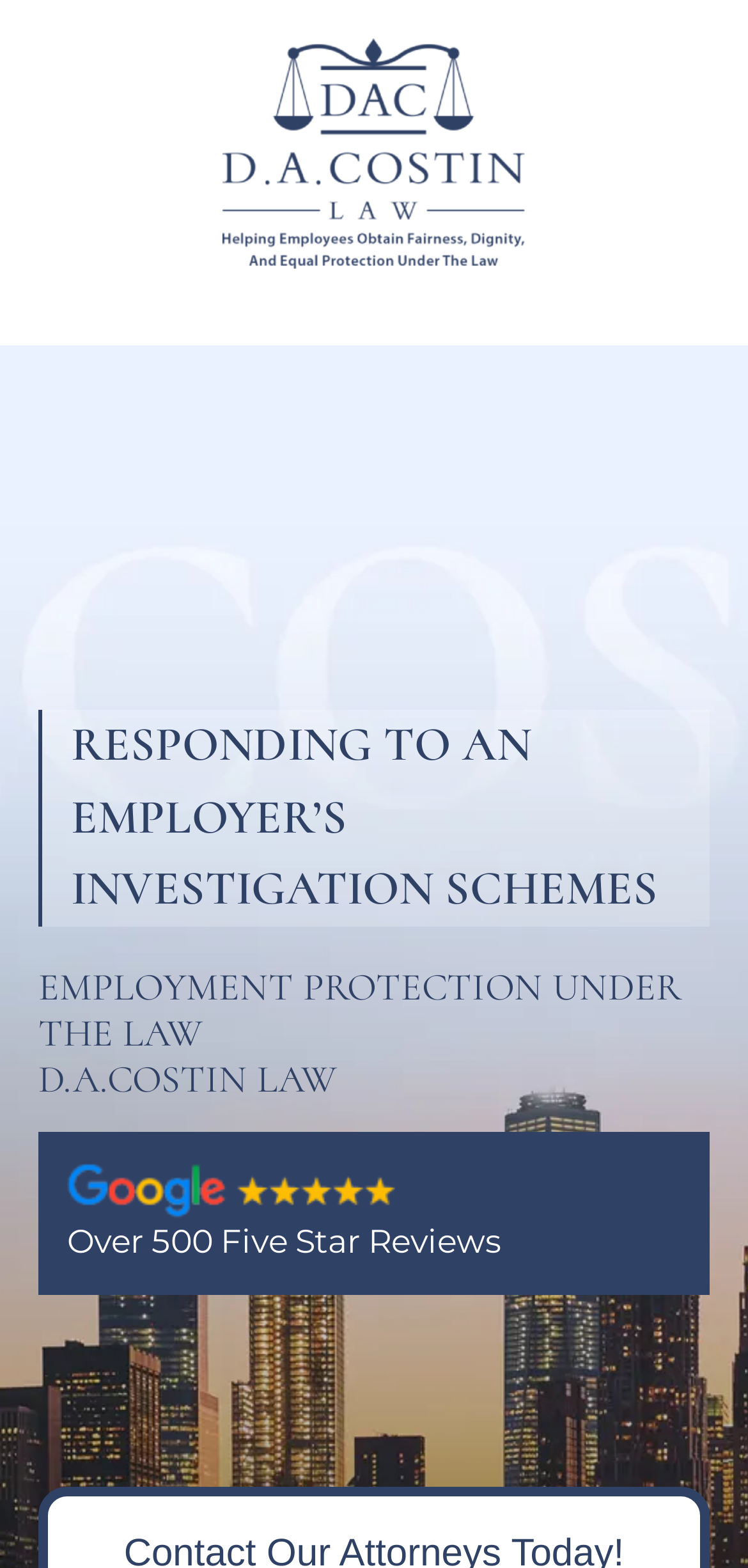Explain the webpage's layout and main content in detail.

The webpage is about the Law Office of Delmas Costin, Jr., a Bronx employment law lawyer. At the top left of the page, there is a logo of the law office, which is an image with a link. Below the logo, there are three headings that span across the page. The first heading reads "RESPONDING TO AN EMPLOYER’S INVESTIGATION SCHEMES", the second heading reads "EMPLOYMENT PROTECTION UNDER THE LAW", and the third heading reads "D.A.COSTIN LAW". 

On the right side of the page, near the top, there is a button to open the toolbar accessibility tools, accompanied by a small image of accessibility tools. 

In the middle of the page, there is a star icon, which is an image, and next to it, there is a text that reads "Over 500 Five Star Reviews". This suggests that the law office has received a significant number of positive reviews.